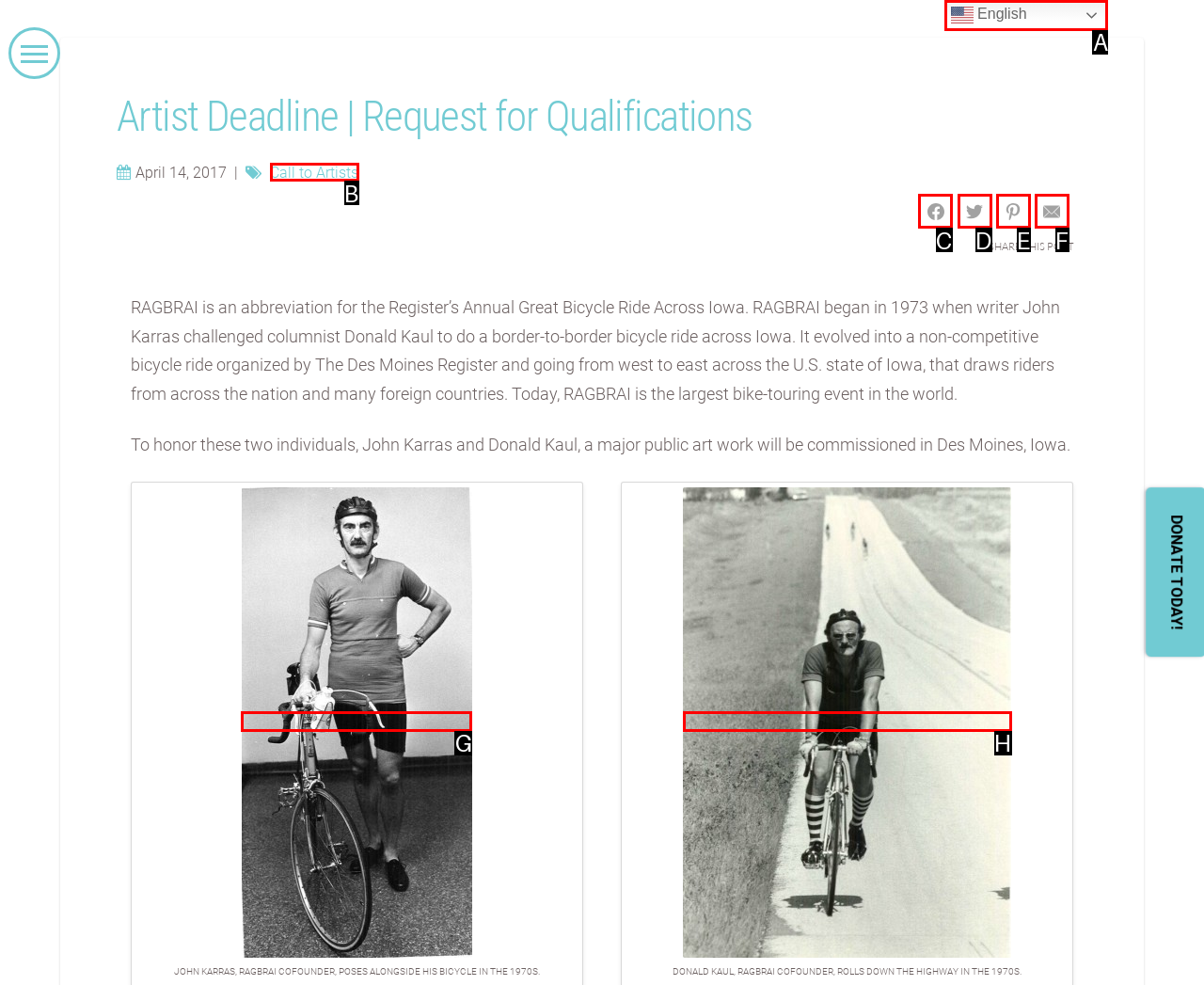Tell me which one HTML element I should click to complete the following instruction: Click the Facebook link
Answer with the option's letter from the given choices directly.

C